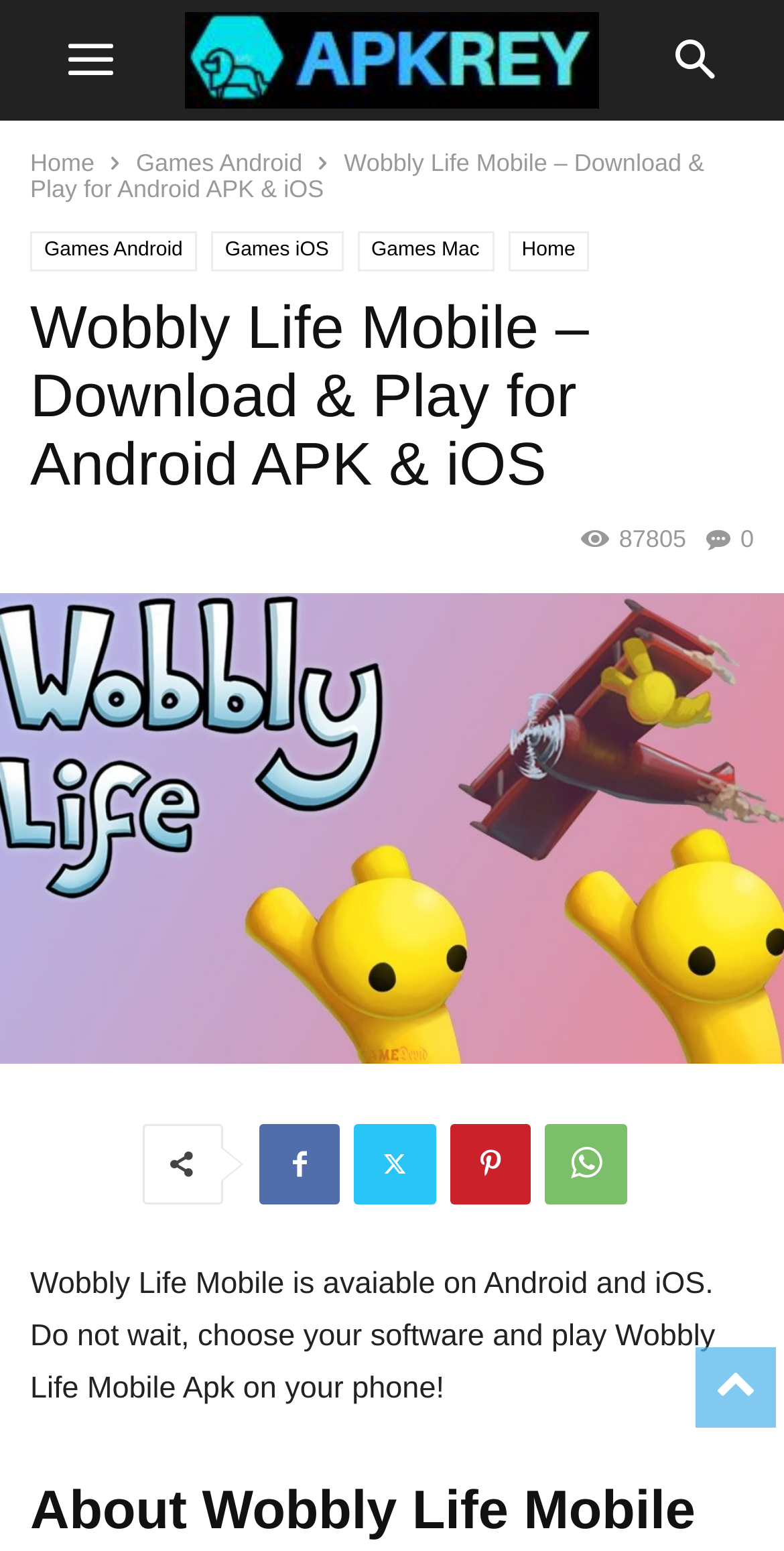Generate the text content of the main headline of the webpage.

Wobbly Life Mobile – Download & Play for Android APK & iOS